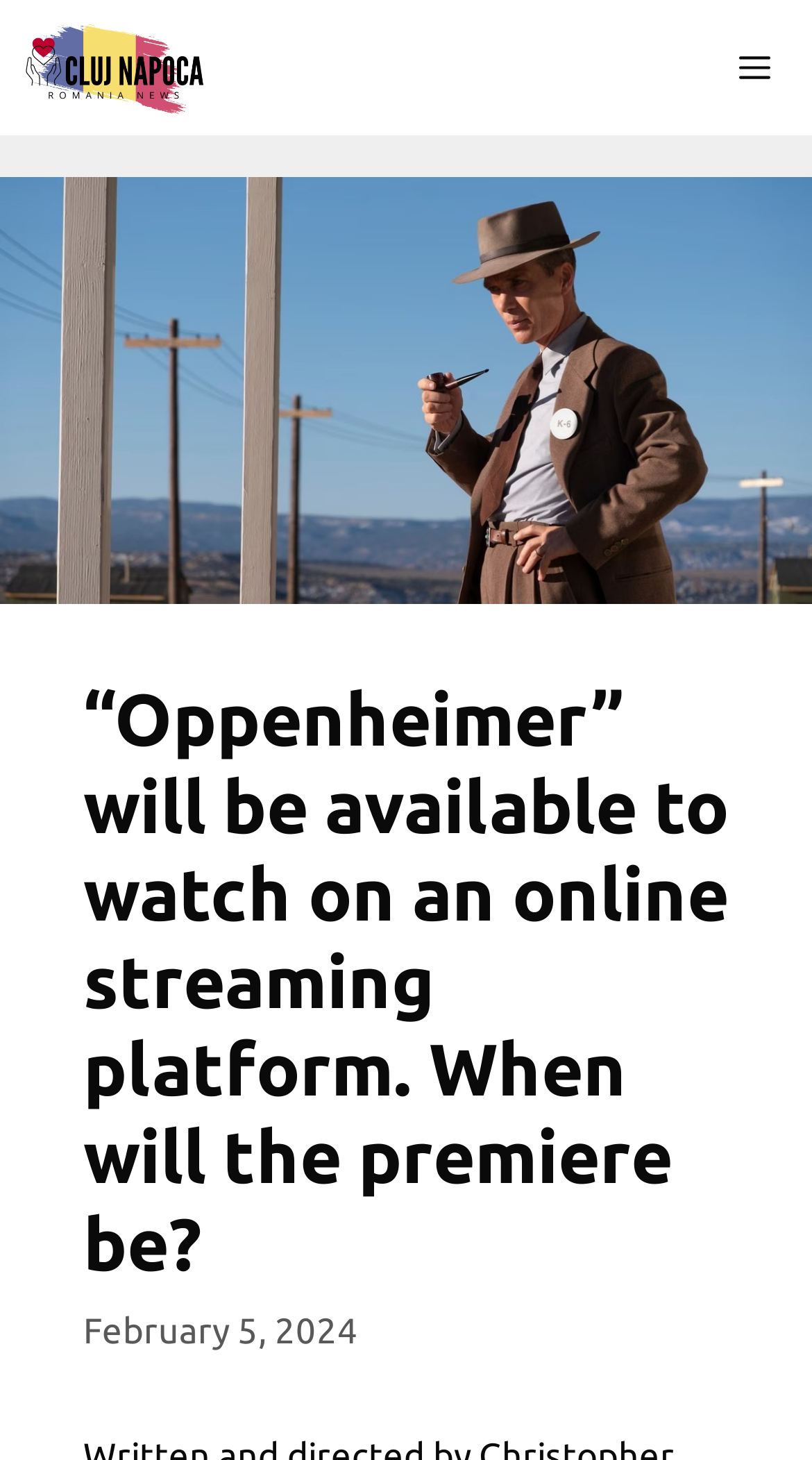Please provide a brief answer to the following inquiry using a single word or phrase:
What is the type of the movie?

Epic thriller